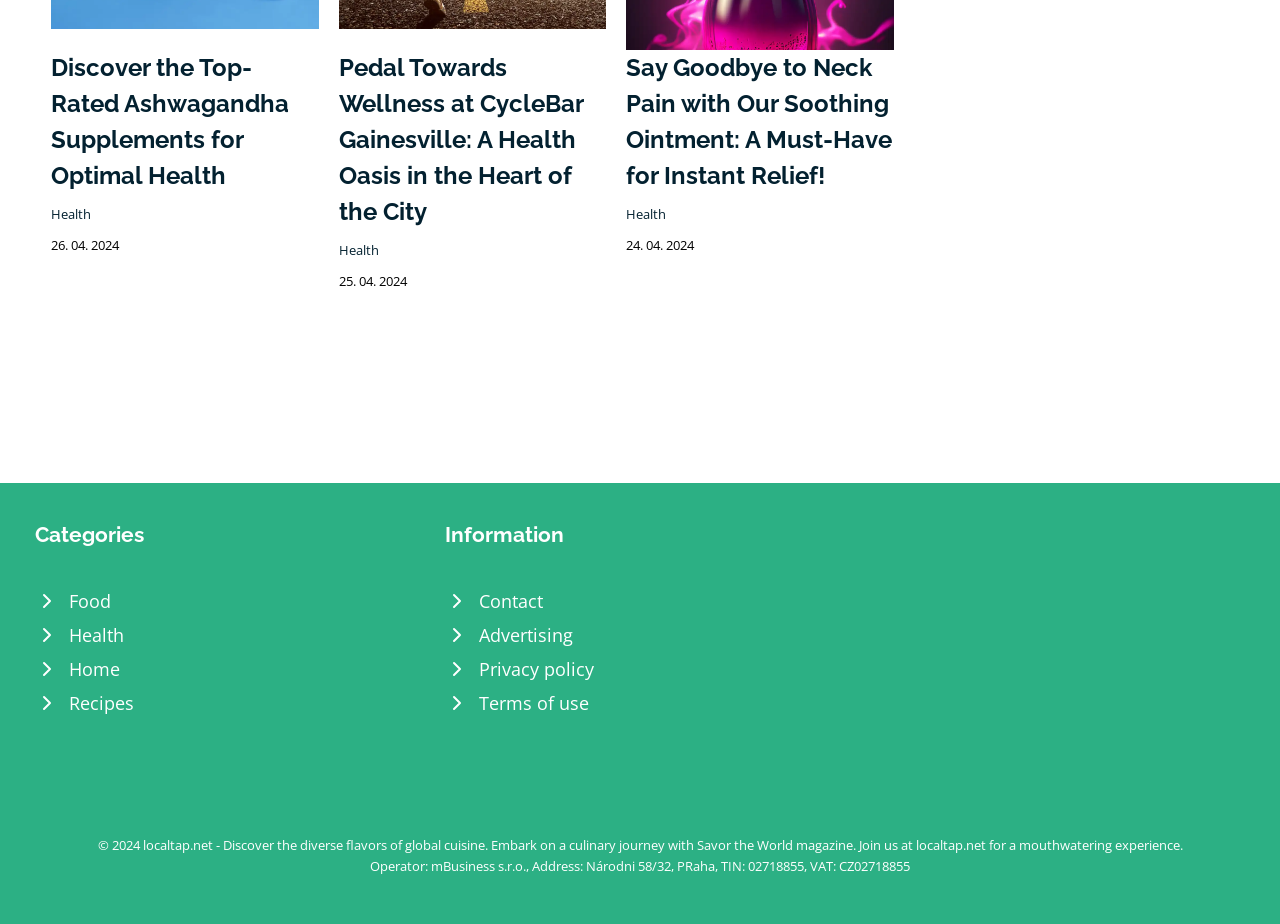Identify the bounding box coordinates of the part that should be clicked to carry out this instruction: "Click on the 'Pedal Towards Wellness at CycleBar Gainesville: A Health Oasis in the Heart of the City' link".

[0.265, 0.058, 0.455, 0.245]